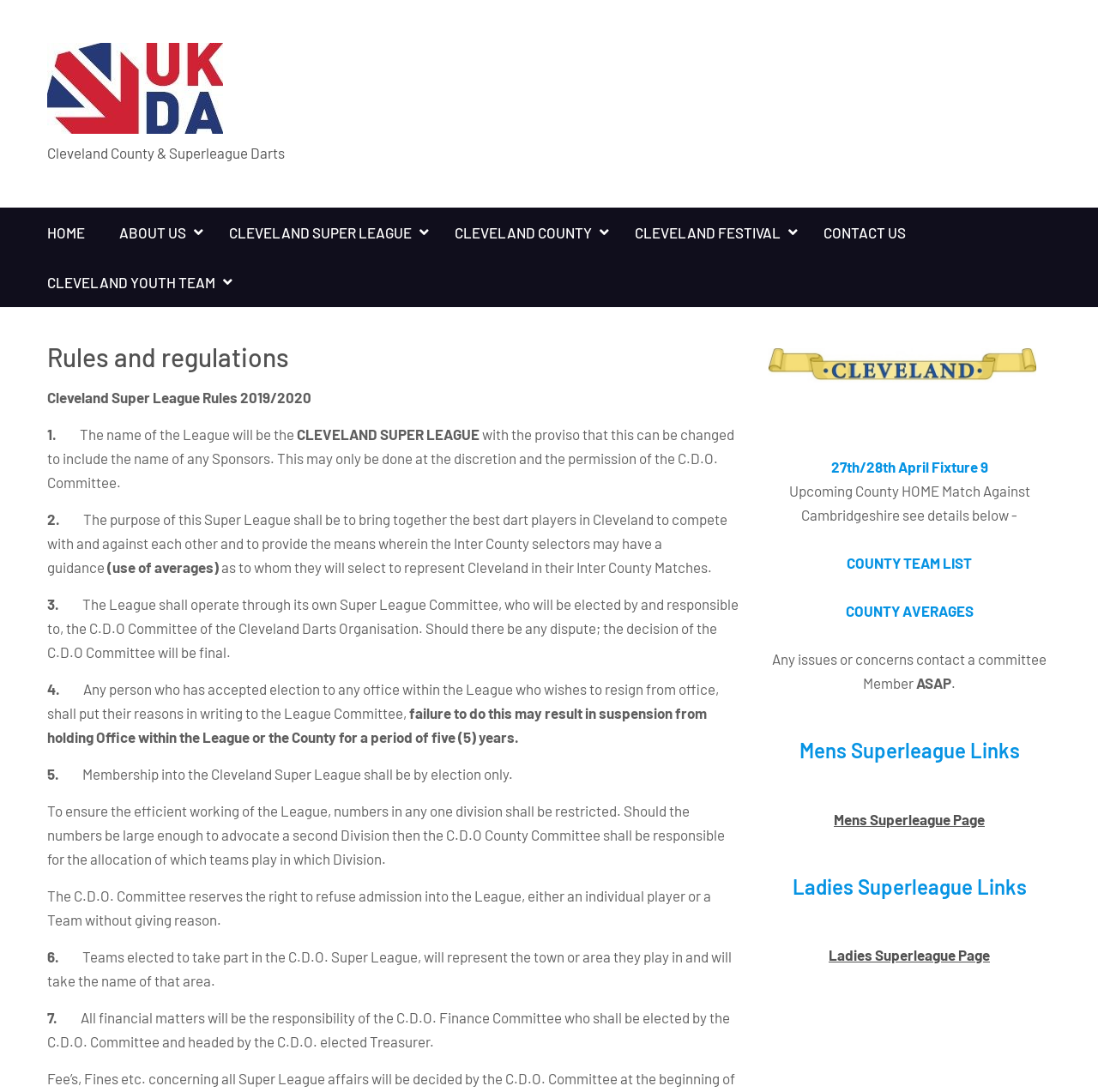Find the bounding box coordinates of the clickable region needed to perform the following instruction: "Go to Mens Superleague Page". The coordinates should be provided as four float numbers between 0 and 1, i.e., [left, top, right, bottom].

[0.759, 0.742, 0.897, 0.758]